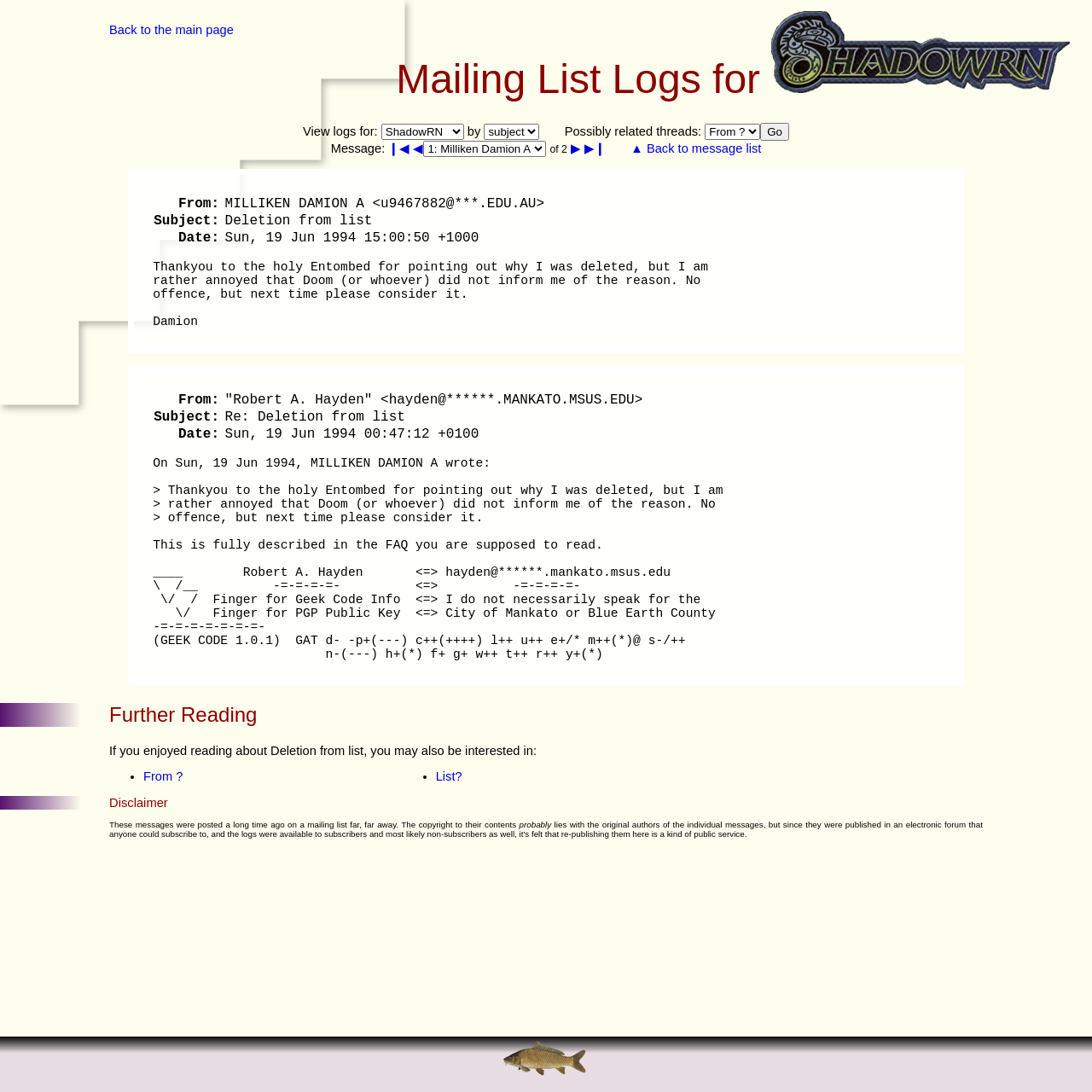Specify the bounding box coordinates of the region I need to click to perform the following instruction: "Click the 'Back to the main page' link". The coordinates must be four float numbers in the range of 0 to 1, i.e., [left, top, right, bottom].

[0.1, 0.021, 0.214, 0.034]